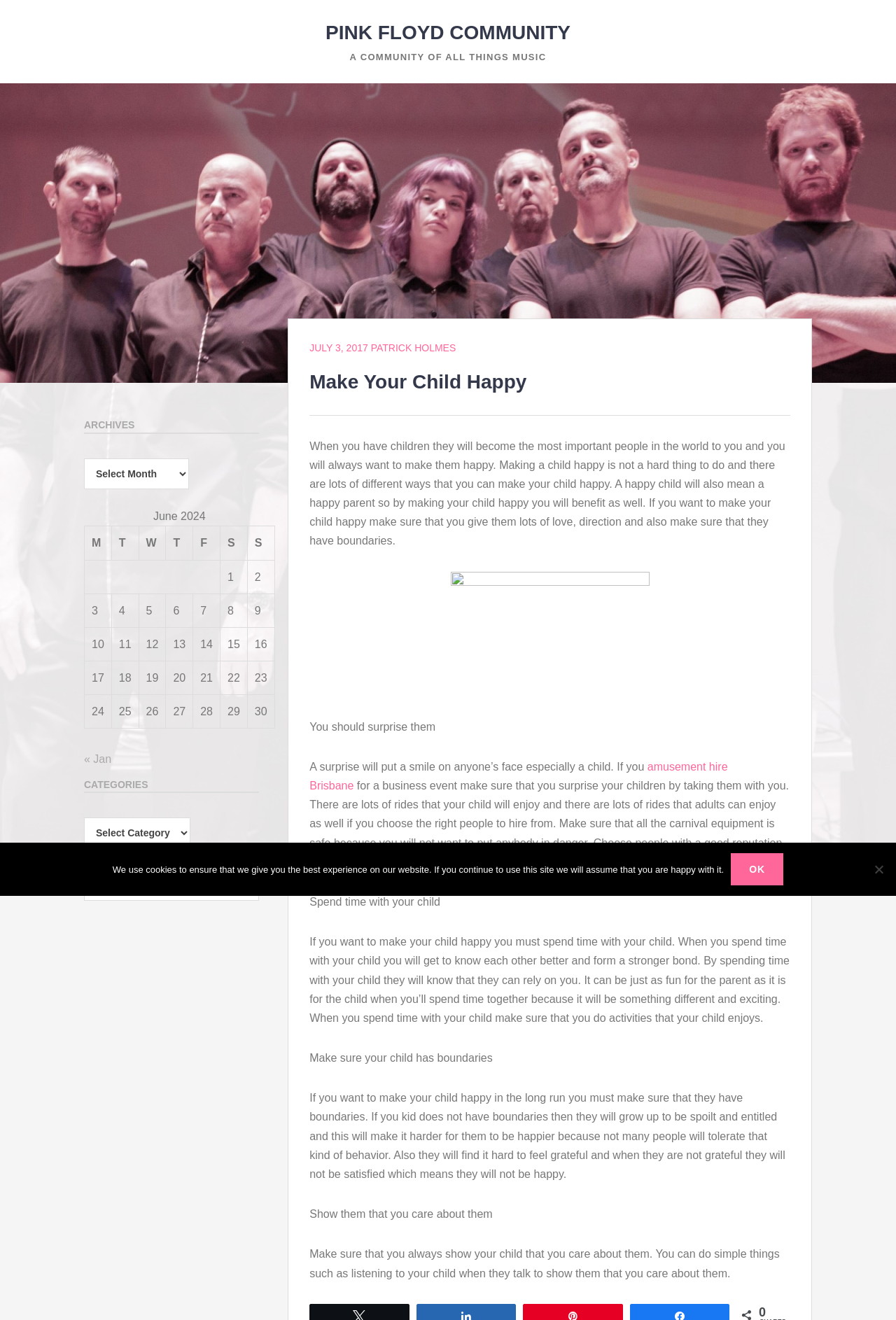Can you find the bounding box coordinates for the element that needs to be clicked to execute this instruction: "Click on the 'PINK FLOYD COMMUNITY' link"? The coordinates should be given as four float numbers between 0 and 1, i.e., [left, top, right, bottom].

[0.363, 0.016, 0.637, 0.033]